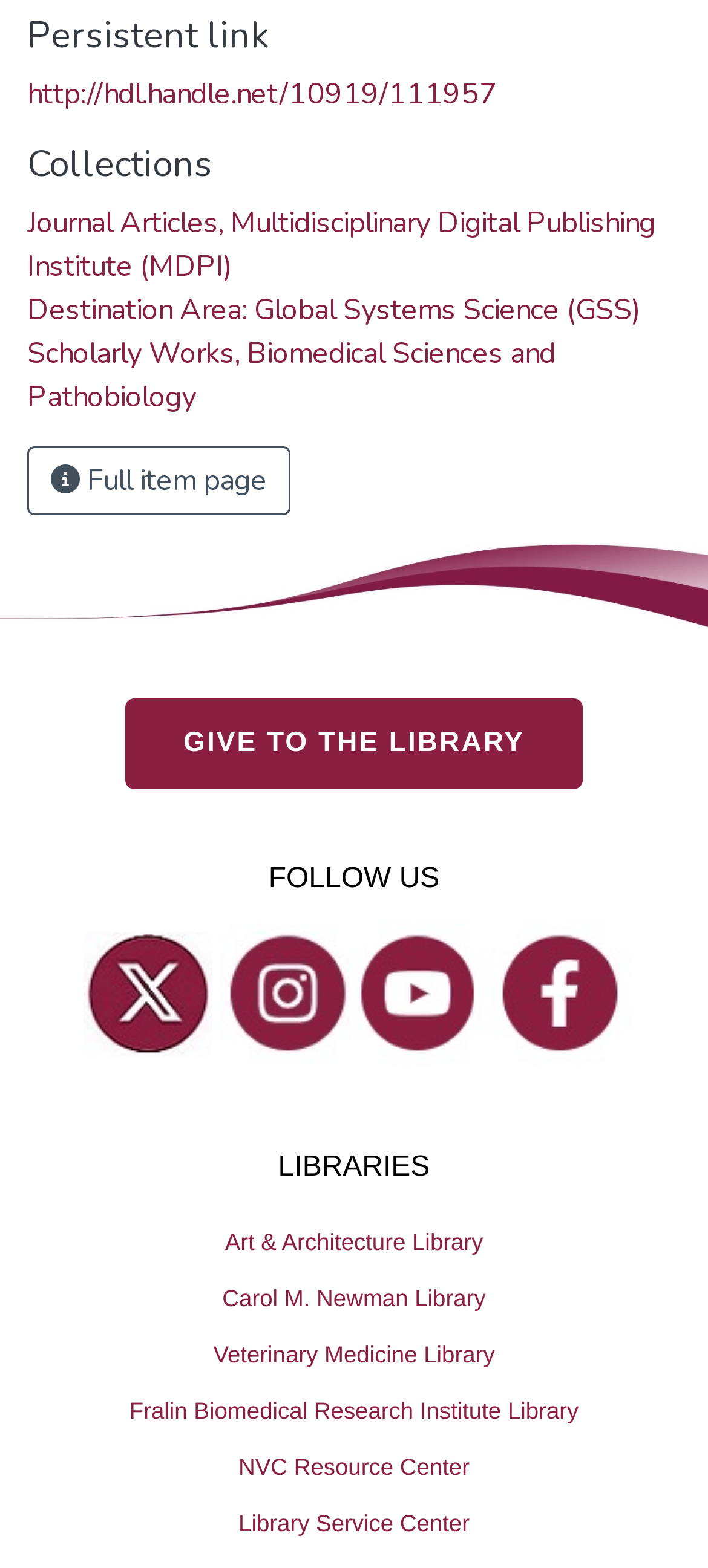What is the name of the first library listed?
Provide a detailed and well-explained answer to the question.

I looked at the list of libraries under the 'LIBRARIES' heading and found that the first one is 'Art & Architecture Library'.